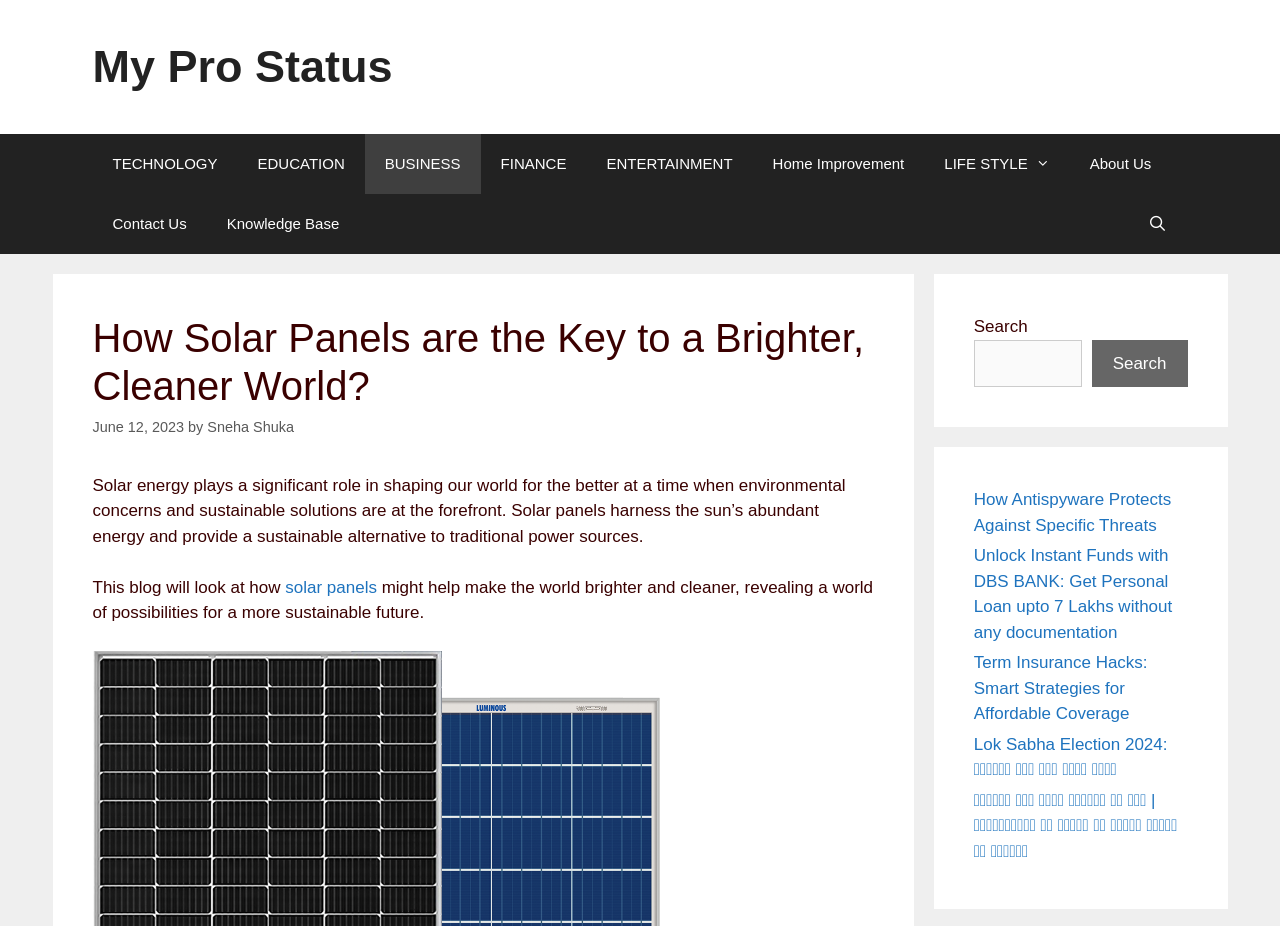Highlight the bounding box coordinates of the element you need to click to perform the following instruction: "Open the 'Contact Us' page."

[0.072, 0.21, 0.161, 0.274]